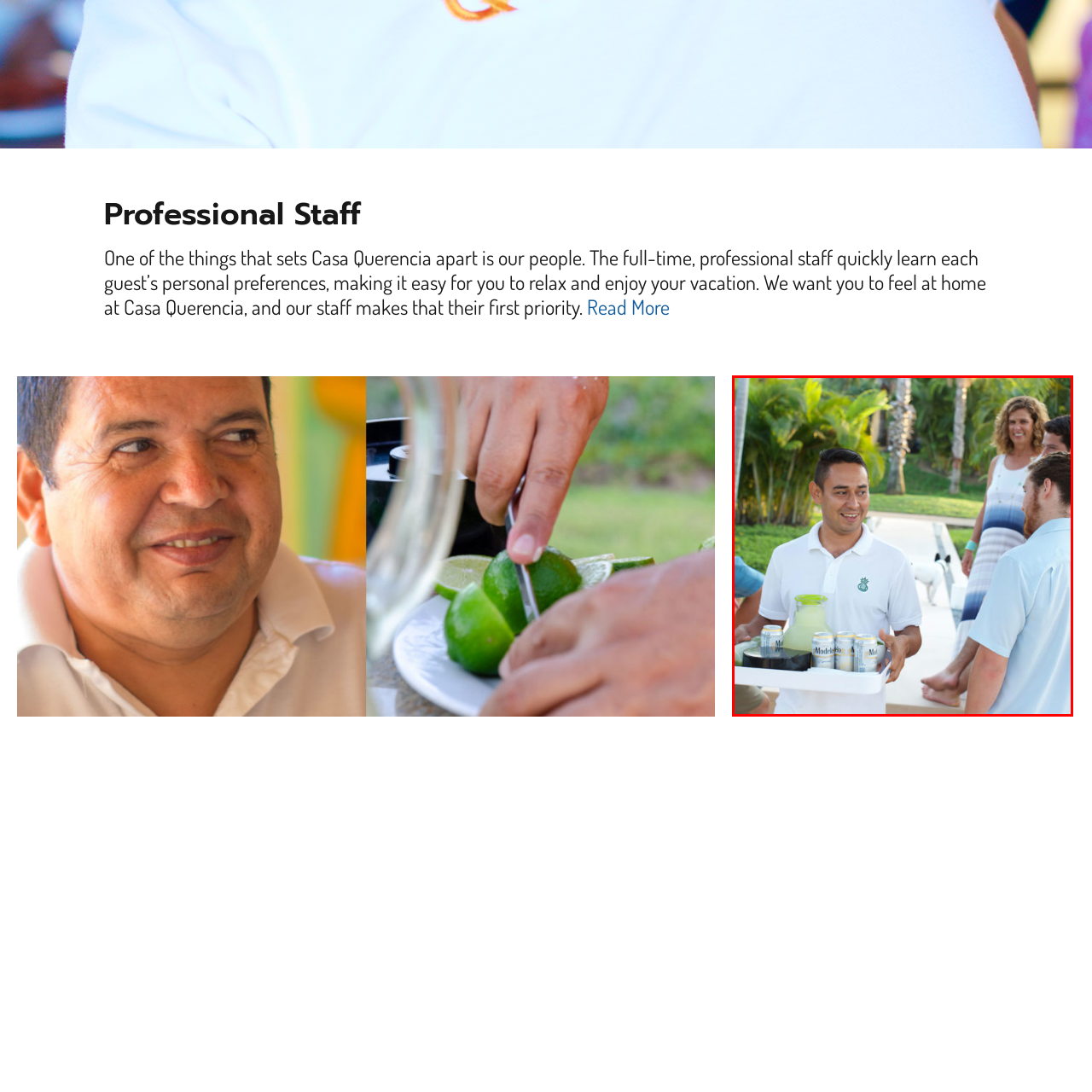What is the atmosphere at Casa Querencia?
Look at the image section surrounded by the red bounding box and provide a concise answer in one word or phrase.

Laid-back and inviting